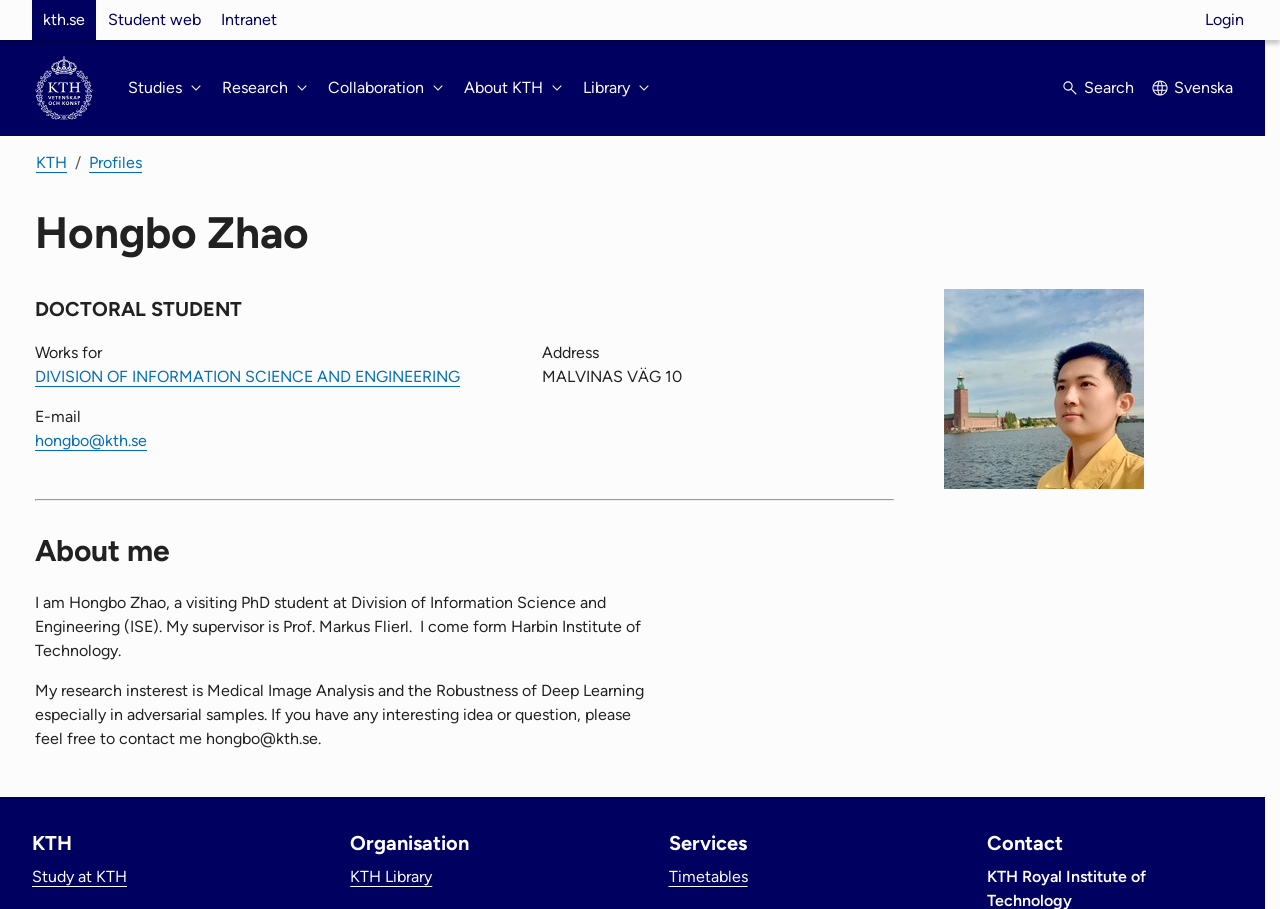Offer a meticulous description of the webpage's structure and content.

The webpage is about Hongbo Zhao, a doctoral student at KTH (Royal Institute of Technology). At the top left, there is a navigation menu with links to "Websites", "Student web", and "Intranet". Next to it, there is a link to "Login". On the top right, there is a link to the KTH homepage and a button to switch to Swedish.

Below the top navigation, there is a main navigation menu with buttons to "Studies", "Research", "Collaboration", "About KTH", and "Library". A search button is located on the right side of this menu.

The main content of the page is divided into two sections. On the left, there is a profile section with a heading "Hongbo Zhao" and a subheading "DOCTORAL STUDENT". Below this, there are details about Hongbo Zhao, including his affiliation with the "DIVISION OF INFORMATION SCIENCE AND ENGINEERING", his address "MALVINAS VÄG 10", and his email address "hongbo@kth.se".

On the right side of the profile section, there is a profile picture of Hongbo Zhao. Below the profile section, there is a section about Hongbo Zhao, with a heading "About me". This section contains two paragraphs of text describing Hongbo Zhao's background and research interests.

At the bottom of the page, there are three columns of links. The left column has links to "Study at KTH" and "KTH". The middle column has links to "KTH Library" and "Organisation". The right column has links to "Timetables" and "Services", as well as a heading "Contact".